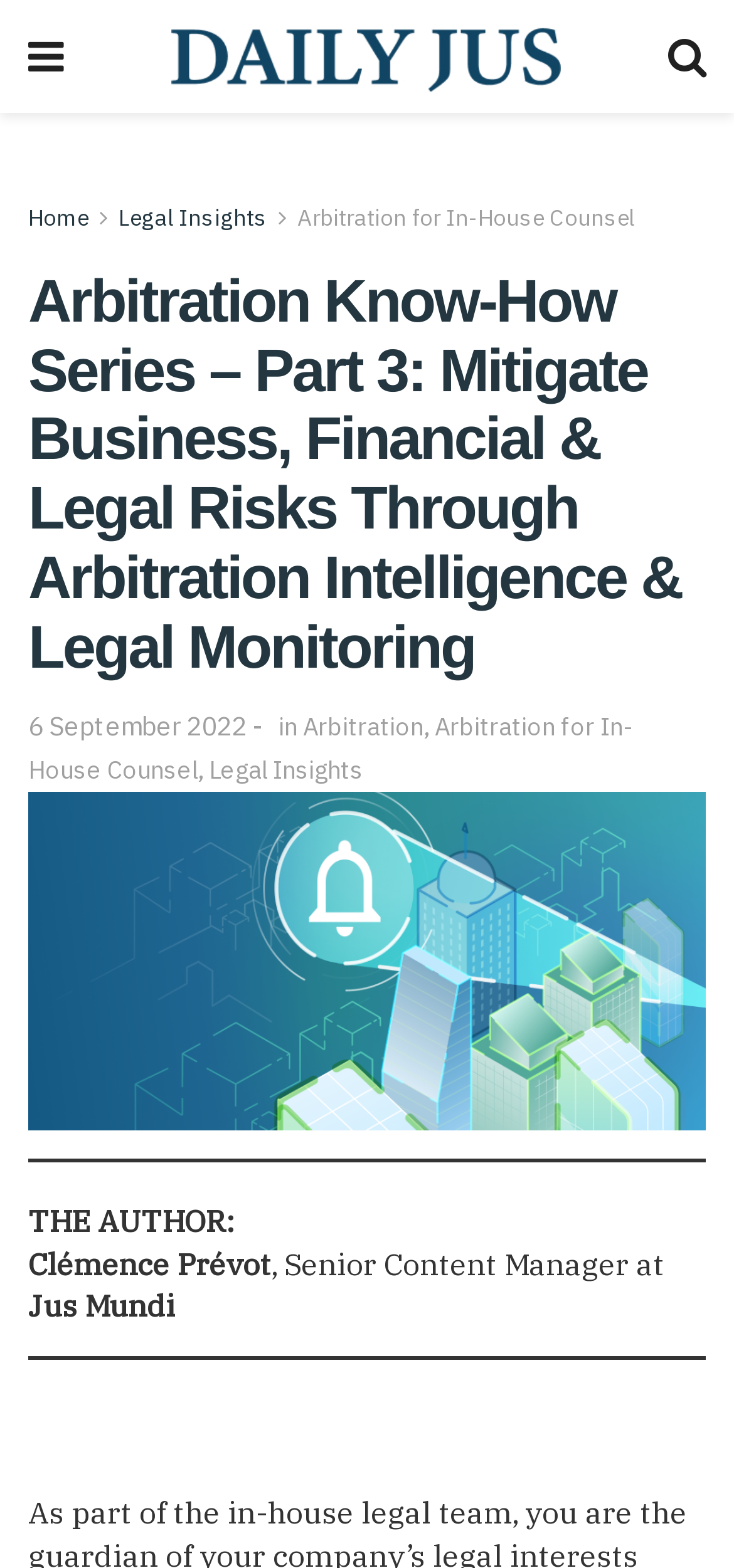Locate and extract the headline of this webpage.

Arbitration Know-How Series – Part 3: Mitigate Business, Financial & Legal Risks Through Arbitration Intelligence & Legal Monitoring